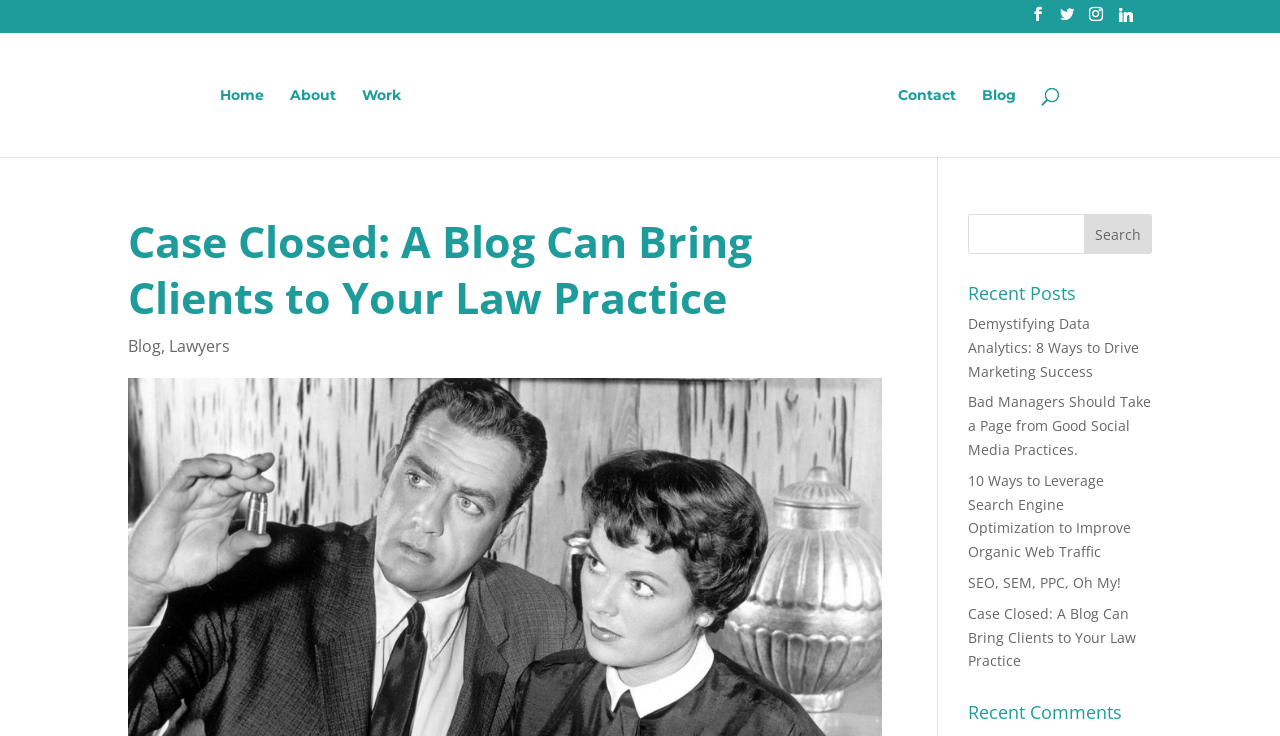What is the name of the company?
Refer to the image and offer an in-depth and detailed answer to the question.

I found the company name 'Contented Media' in the top left corner of the webpage, which is also a link.